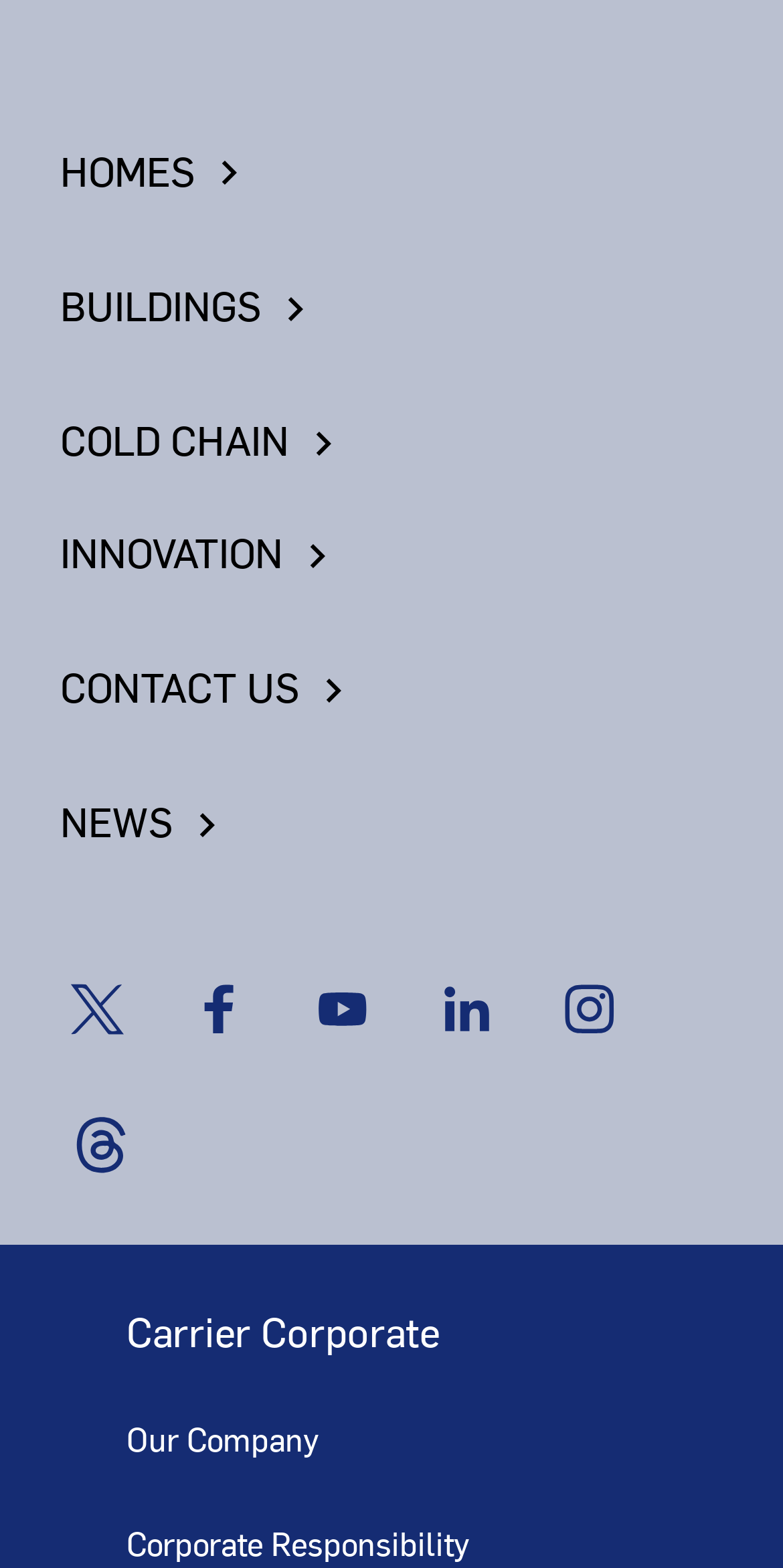Locate the bounding box coordinates of the clickable part needed for the task: "Visit Twitter profile".

[0.077, 0.604, 0.235, 0.636]